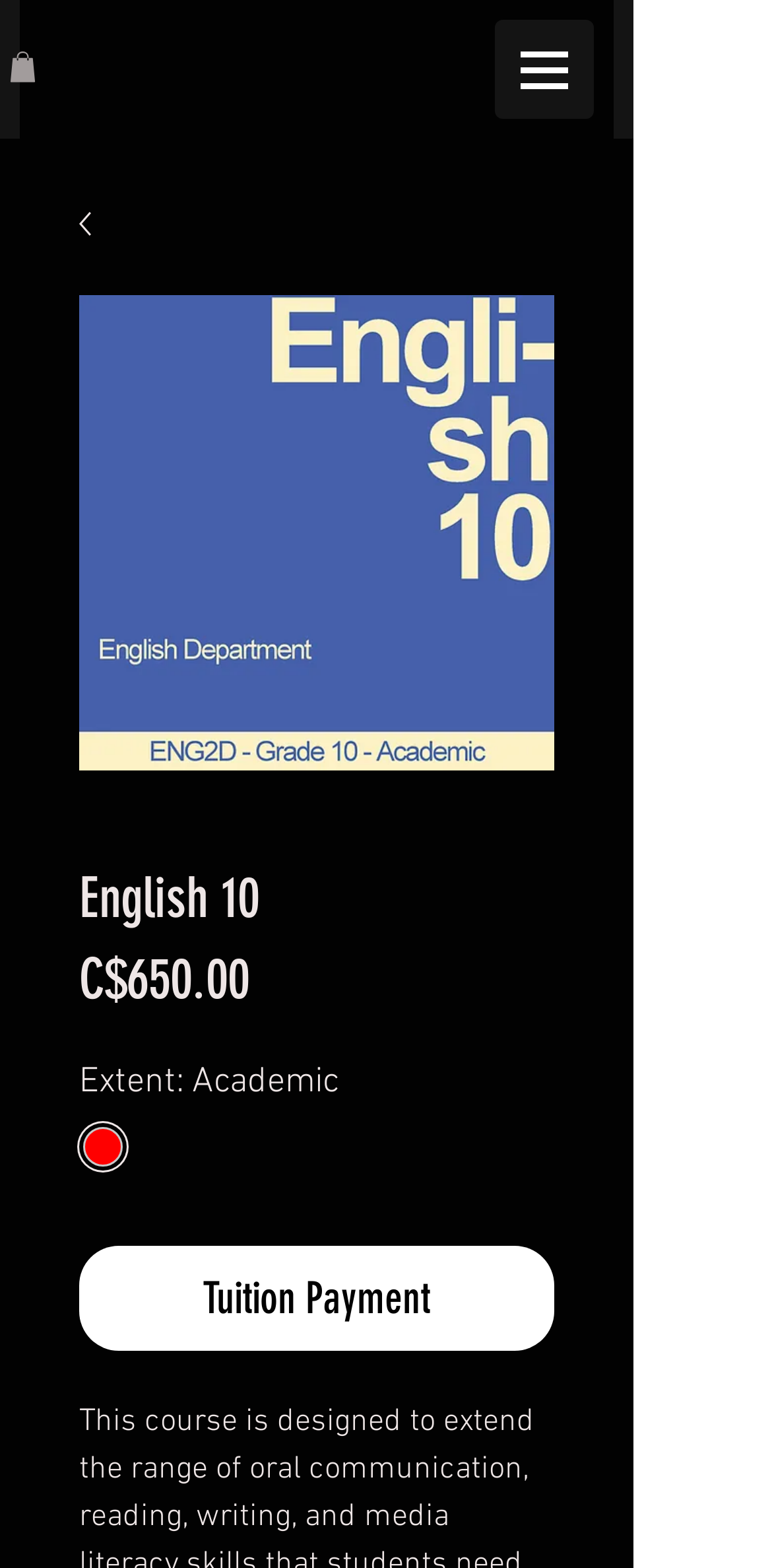Describe the webpage in detail, including text, images, and layout.

The webpage is about an English 10 course, with a focus on academic programs. At the top right corner, there is a navigation menu labeled "Site" with a button that has a popup menu. Below the navigation menu, there is a small image. On the top left corner, there is a link with a small image next to it.

The main content of the webpage is divided into two sections. On the left side, there is an image with the text "English 10" written on it, taking up most of the vertical space. Above the image, there is a heading with the same text "English 10". Below the image, there is a section with a price label "Price" and a static text showing the price "C$650.00".

On the right side, there is a region labeled "Extent: Academic" with a group of radio buttons, where the "Academic" option is selected by default. Below this region, there is a prominent button labeled "Tuition Payment" that grabs attention.